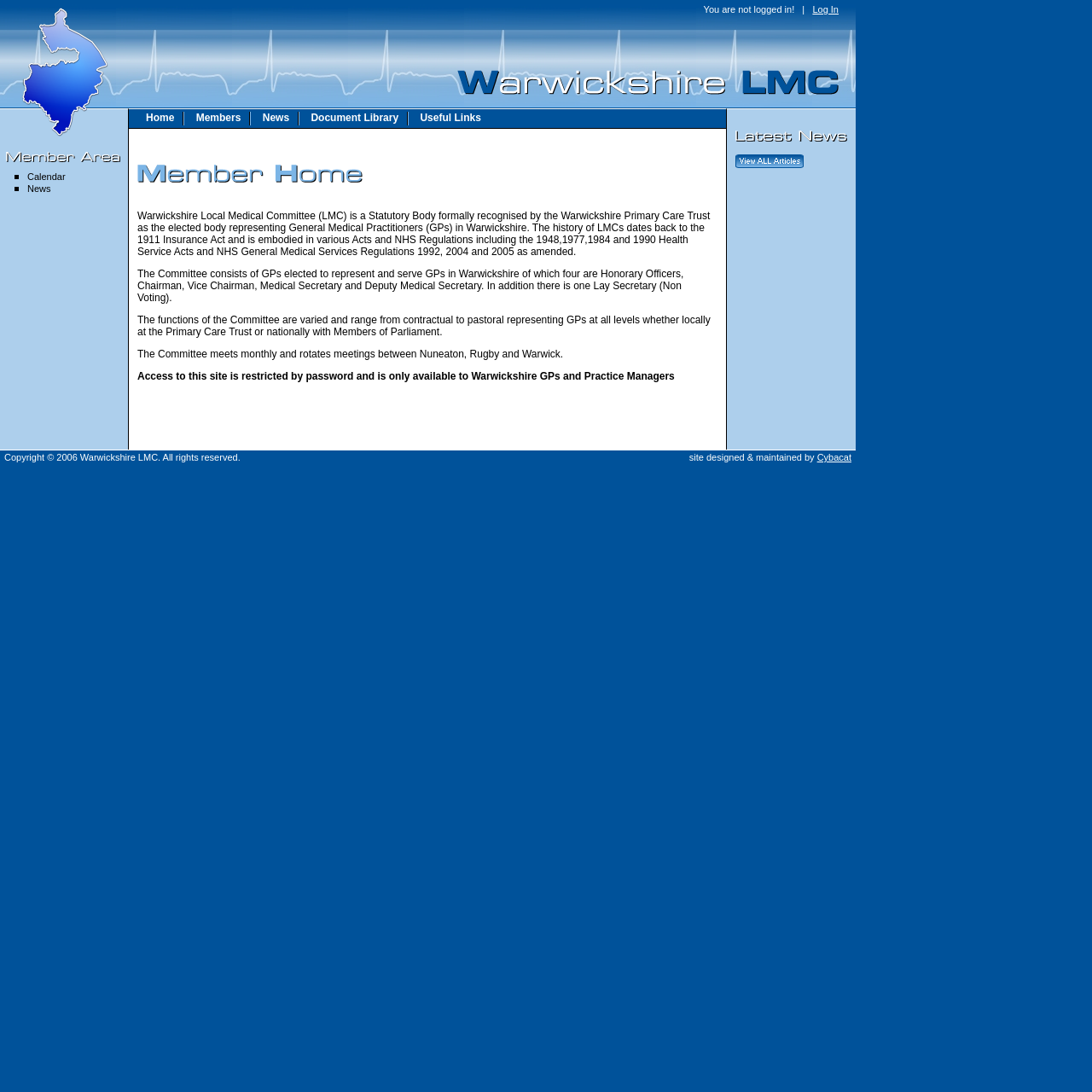Summarize the webpage in an elaborate manner.

The webpage is about Warwickshire Local Medical Committee (LMC), a statutory body representing General Medical Practitioners (GPs) in Warwickshire. At the top left corner, there is a logo image of Warwickshire Local Medical Committee. Next to it, there is a notification stating "You are not logged in!" with a "Log In" link on the right side.

Below the notification, there is a larger logo image of Warwickshire Local Medical Committee, taking up about half of the page width. Underneath the logo, there is a table with two rows. The first row has three grid cells. The first grid cell contains an image and two links, "Calendar" and "News". The second grid cell has a long paragraph of text describing the Warwickshire Local Medical Committee, its history, functions, and meeting details. This text is divided into four sections, each describing a different aspect of the committee. The third grid cell has an image and a link, "view ALL Warwick LMC news articles".

The second row of the table is not visible in the provided accessibility tree. At the bottom of the page, there are two lines of text. The first line states "Copyright © 2006 Warwickshire LMC. All rights reserved." and the second line says "site designed & maintained by Cybacat", with a link to Cybacat's website.